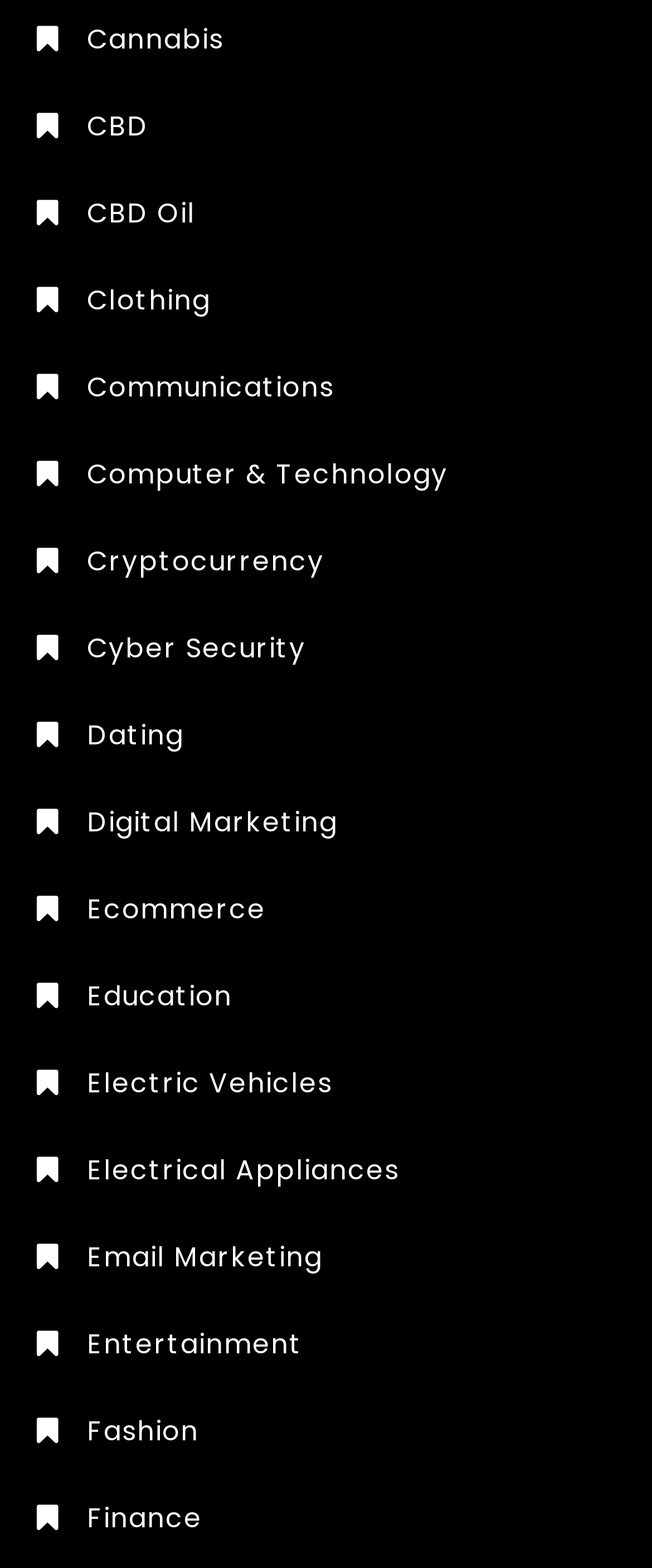Based on the provided description, "Computer & technology", find the bounding box of the corresponding UI element in the screenshot.

[0.056, 0.29, 0.687, 0.315]